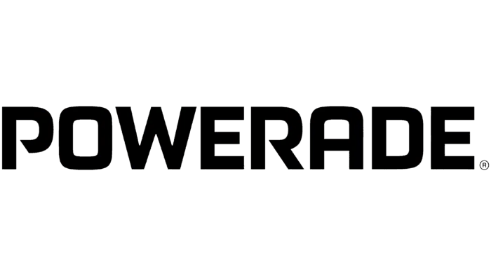Use a single word or phrase to answer the question: 
What symbol is included below the brand name?

Registered trademark symbol